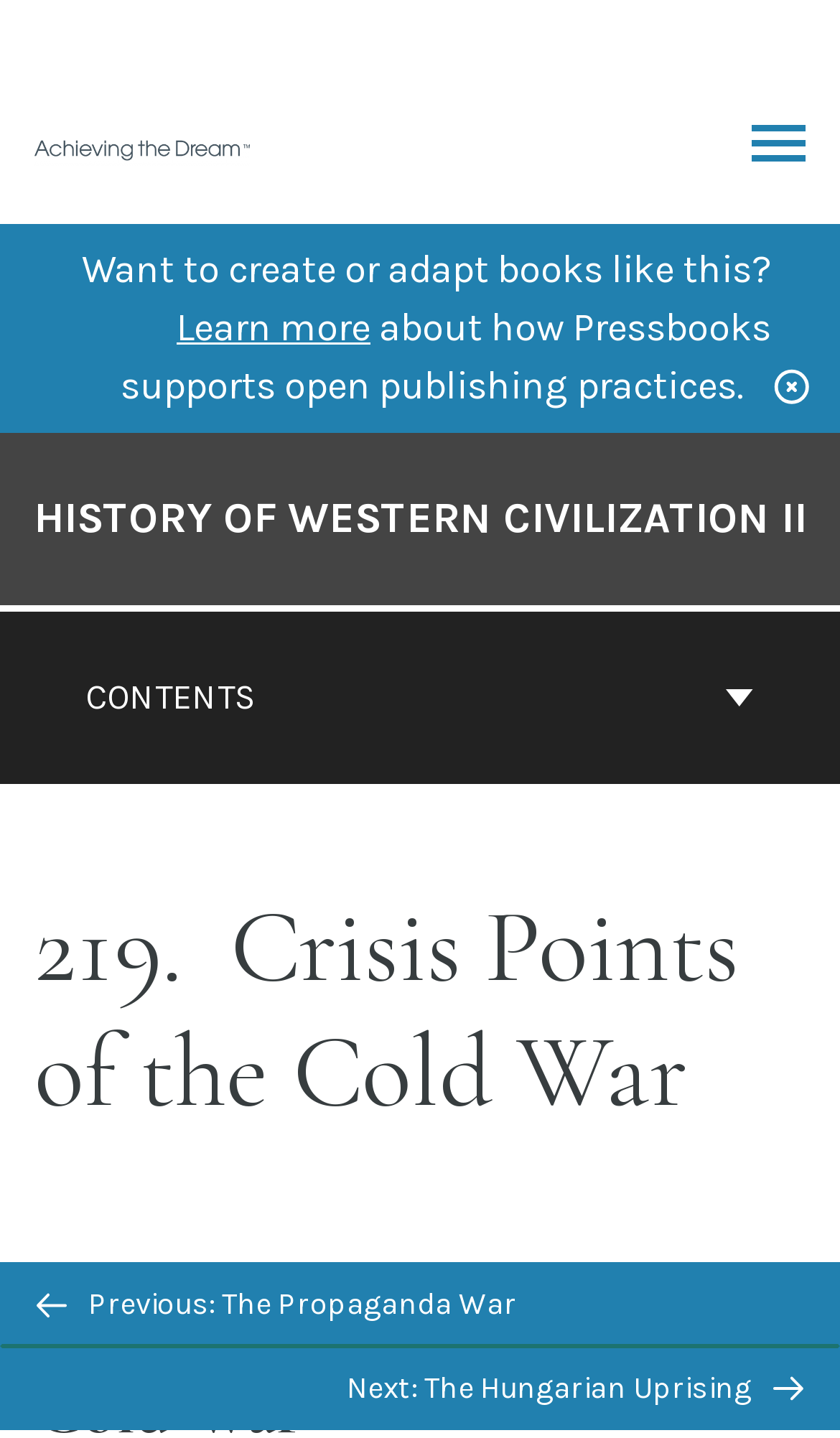Provide the bounding box coordinates of the HTML element described by the text: "Previous: The Propaganda War".

[0.0, 0.878, 1.0, 0.936]